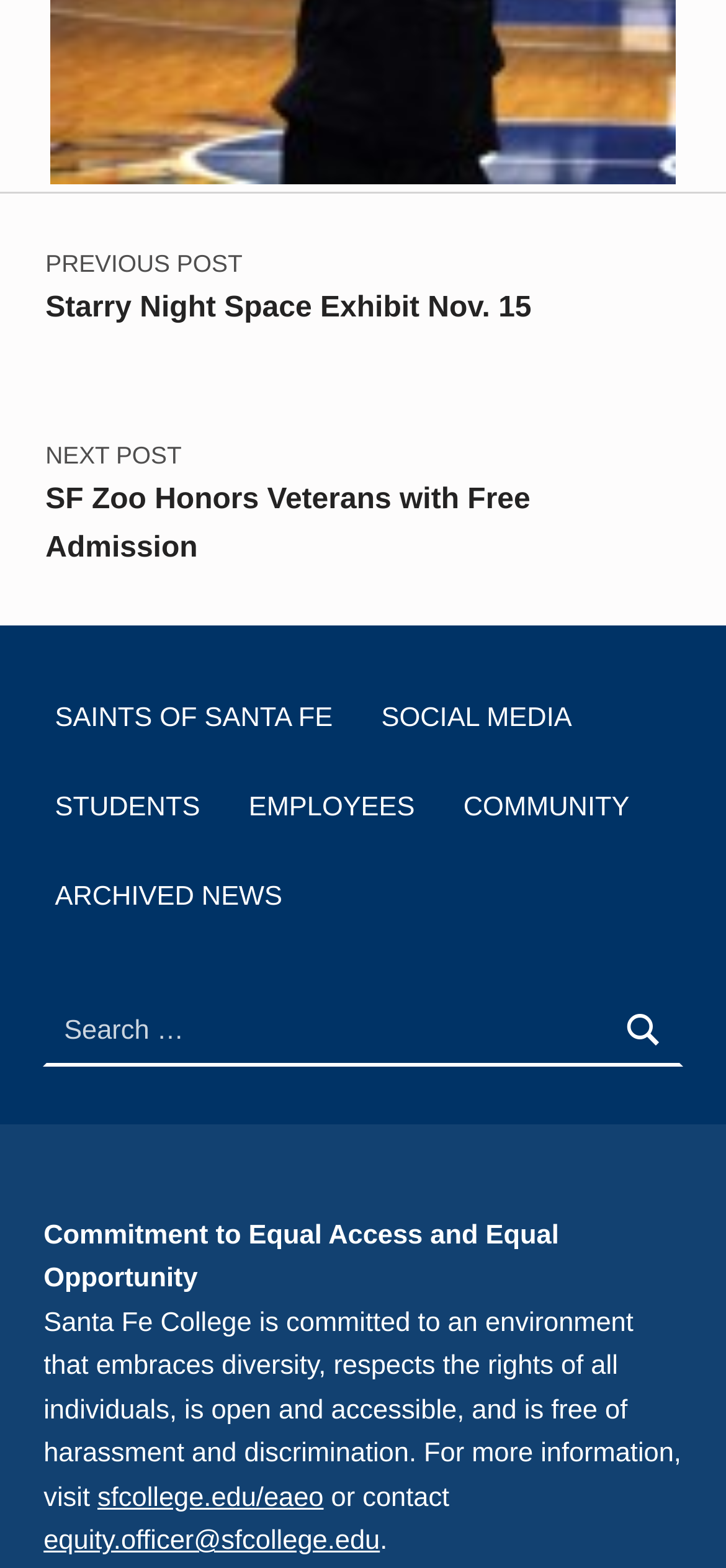Pinpoint the bounding box coordinates of the element that must be clicked to accomplish the following instruction: "visit saints of santa fe". The coordinates should be in the format of four float numbers between 0 and 1, i.e., [left, top, right, bottom].

[0.06, 0.435, 0.474, 0.48]